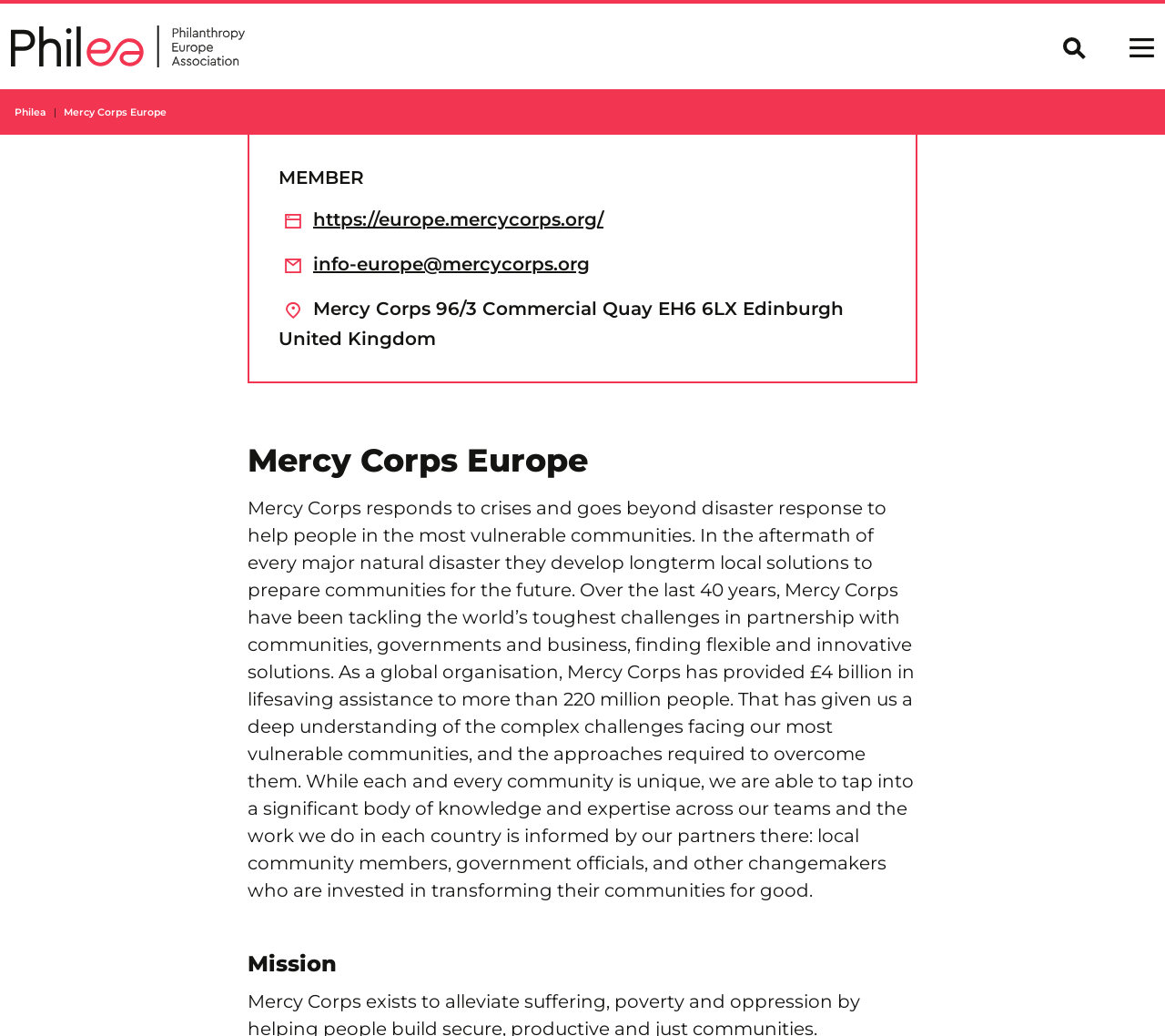Explain the features and main sections of the webpage comprehensively.

The webpage is about Mercy Corps Europe, a humanitarian organization. At the top-right corner, there is a search icon and a navigation icon, both represented by small images. Below them, a breadcrumb navigation menu is displayed, showing the path "Philea" > "Mercy Corps Europe" > "MEMBER". The menu also includes links to the organization's website and email address, as well as its physical address in Edinburgh, United Kingdom.

The main content of the webpage is divided into two sections. The first section has a heading "Mercy Corps Europe" and provides a brief overview of the organization's mission and work. The text describes how Mercy Corps responds to crises, develops long-term local solutions, and has provided billions of dollars in assistance to millions of people over the years.

The second section is headed "Mission" and is located below the first section. However, the content of this section is not provided in the accessibility tree.